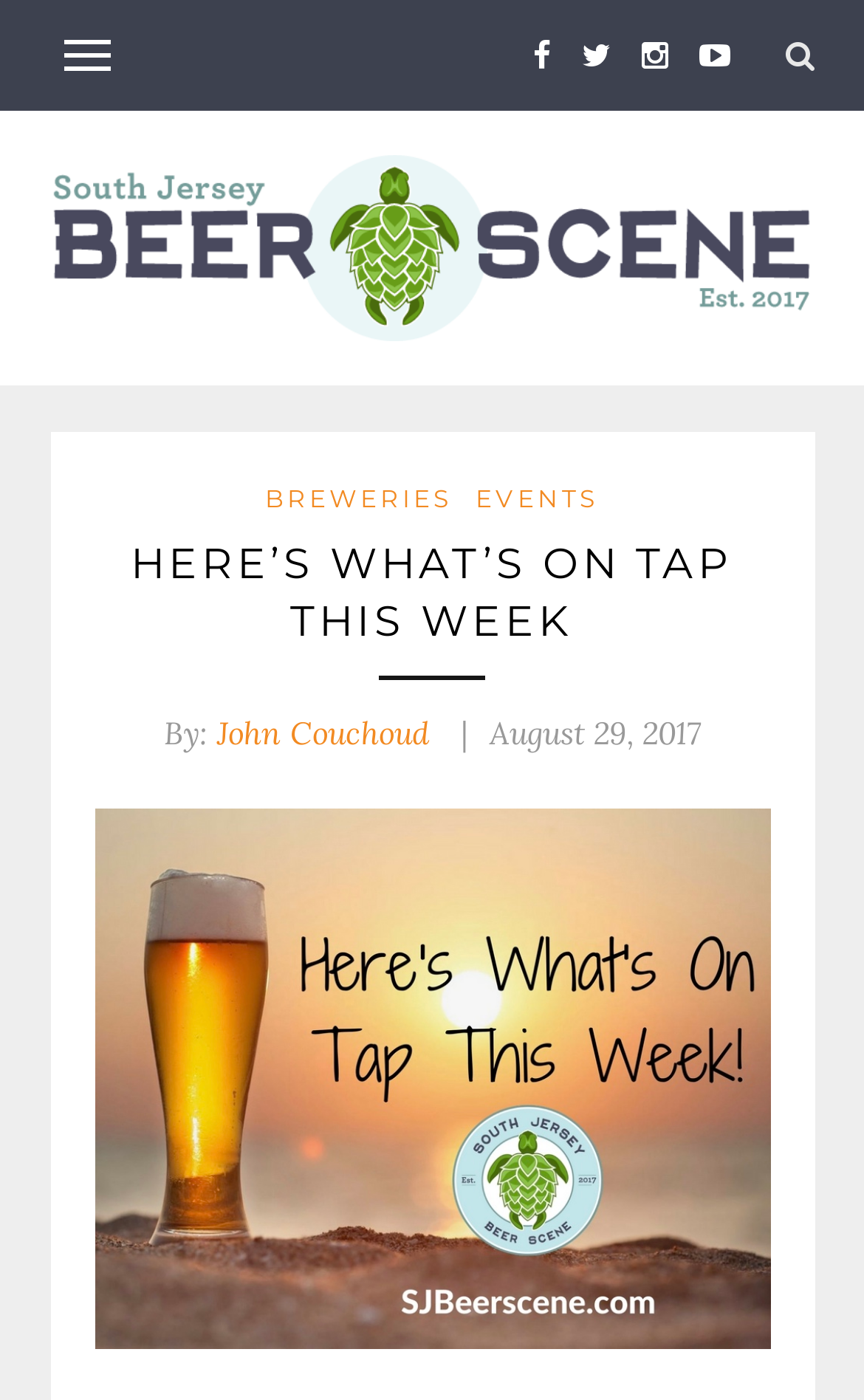Who wrote the article?
Based on the image, provide a one-word or brief-phrase response.

John Couchoud